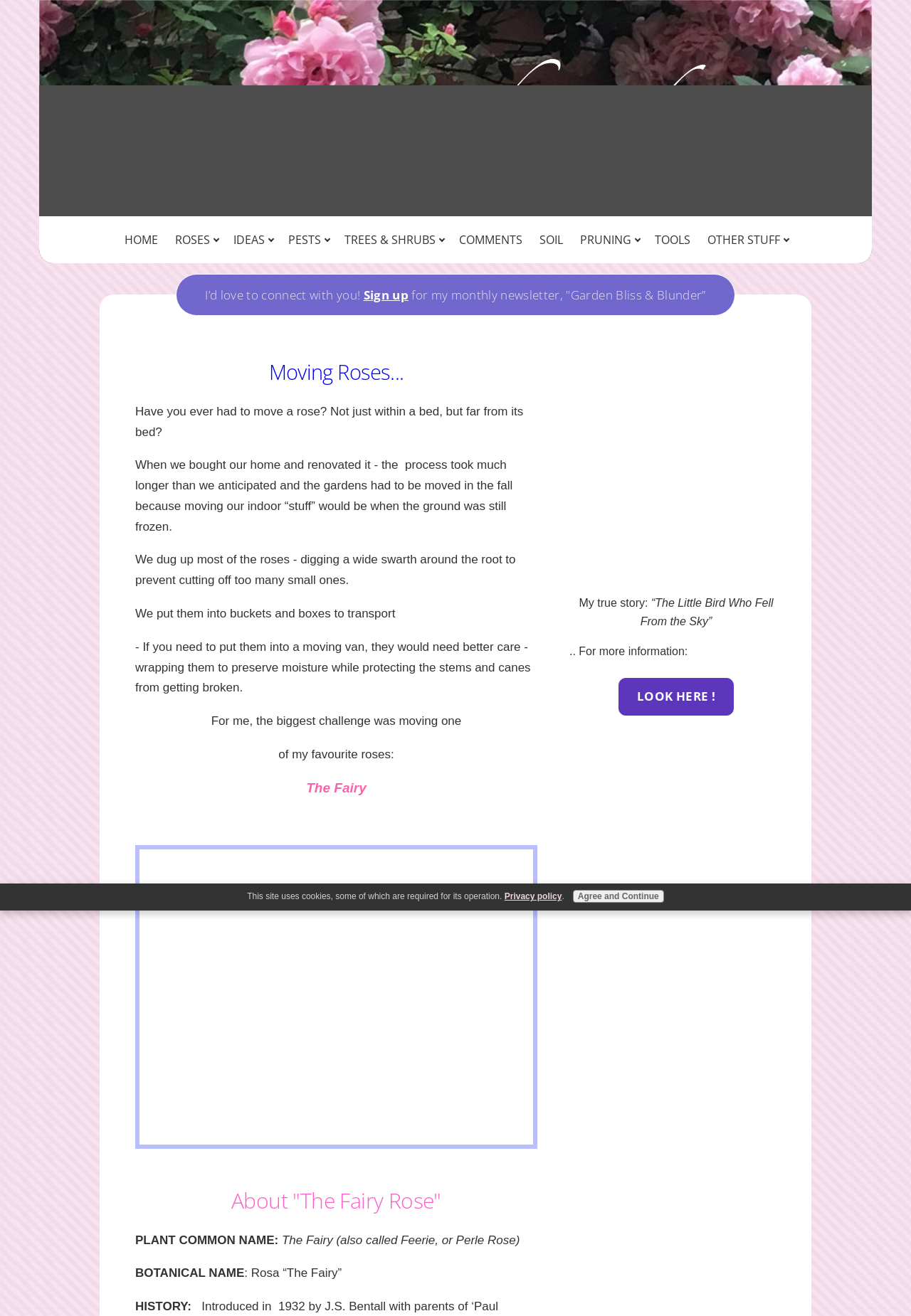Determine the bounding box coordinates of the section I need to click to execute the following instruction: "Click the 'HOME' link". Provide the coordinates as four float numbers between 0 and 1, i.e., [left, top, right, bottom].

[0.127, 0.169, 0.183, 0.194]